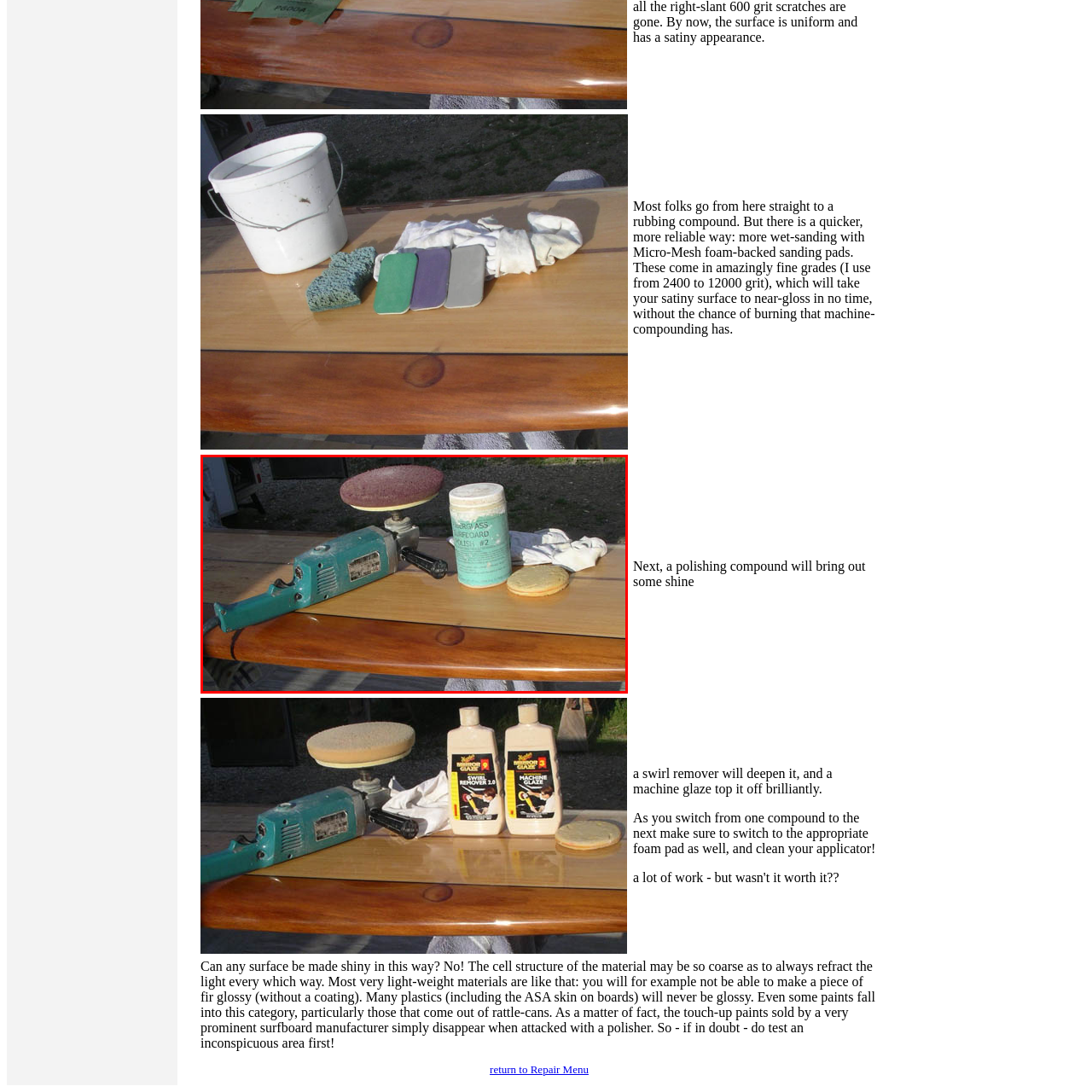What is the purpose of the round polishing pad?
Inspect the image surrounded by the red bounding box and answer the question using a single word or a short phrase.

application process